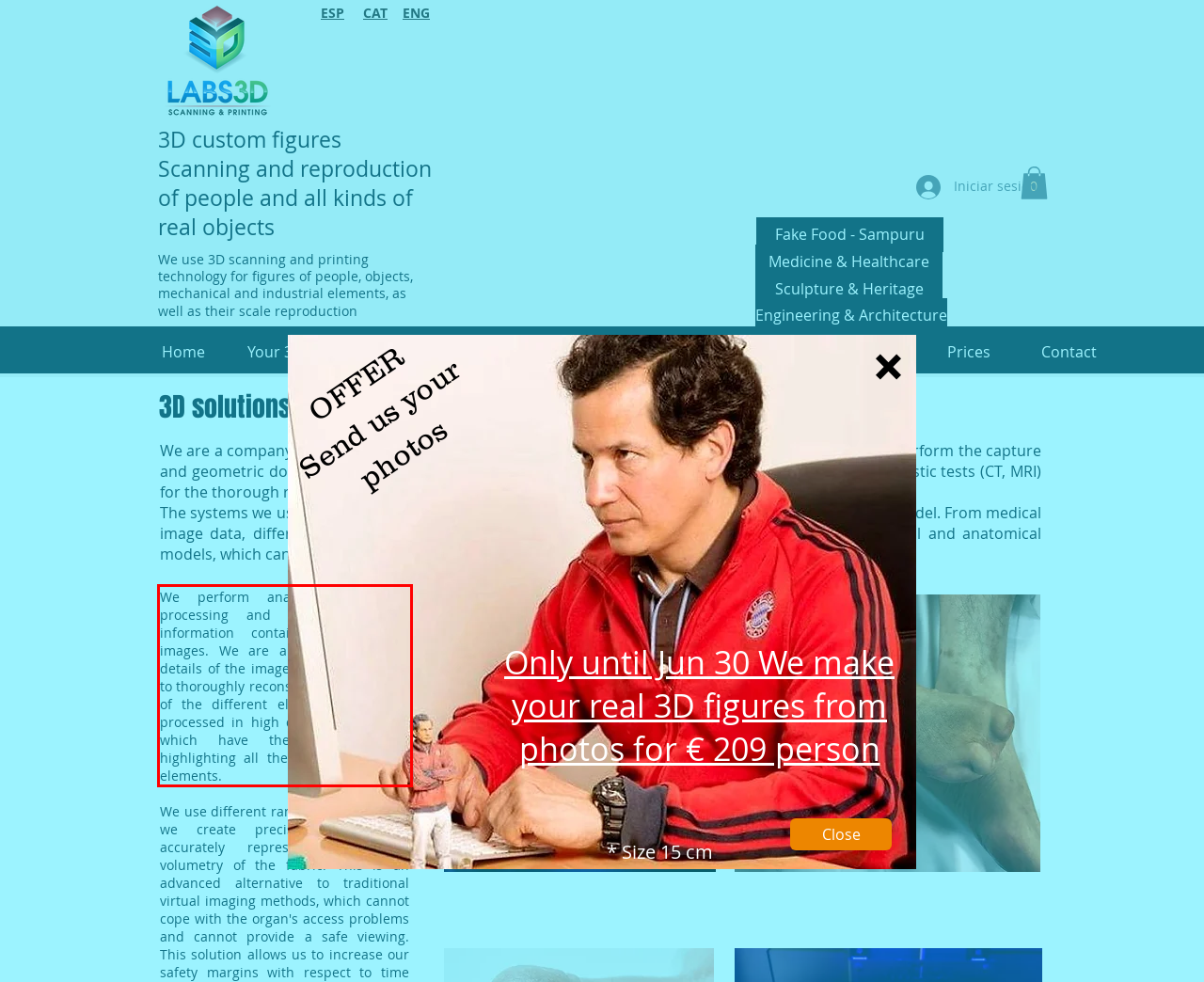Given a screenshot of a webpage containing a red rectangle bounding box, extract and provide the text content found within the red bounding box.

We perform analysis, debugging, processing and printing of the information contained in medical images. We are able to detect the details of the image in 3D, allowing us to thoroughly reconstruct the geometry of the different elements. They are processed in high quality 3D models, which have the advantage of highlighting all the anomalies in the elements.